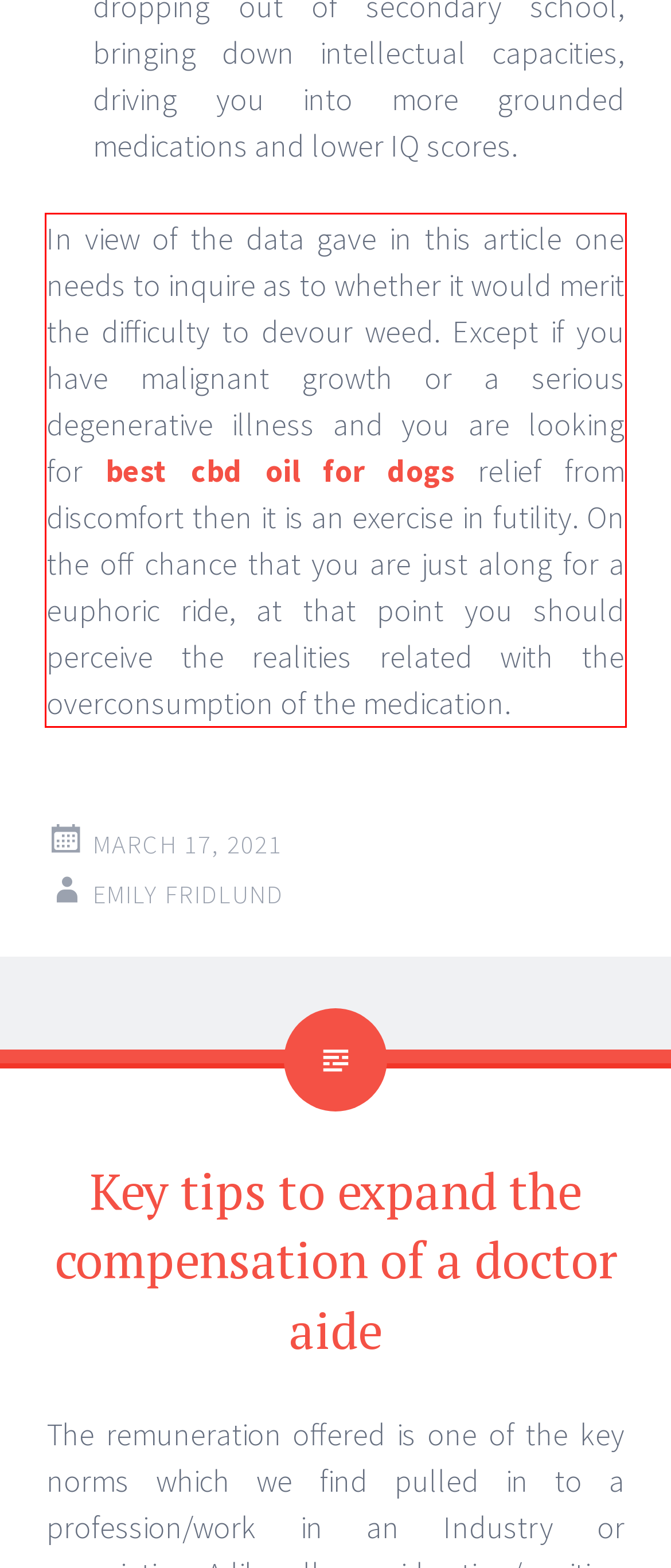Please extract the text content within the red bounding box on the webpage screenshot using OCR.

In view of the data gave in this article one needs to inquire as to whether it would merit the difficulty to devour weed. Except if you have malignant growth or a serious degenerative illness and you are looking for best cbd oil for dogs relief from discomfort then it is an exercise in futility. On the off chance that you are just along for a euphoric ride, at that point you should perceive the realities related with the overconsumption of the medication.